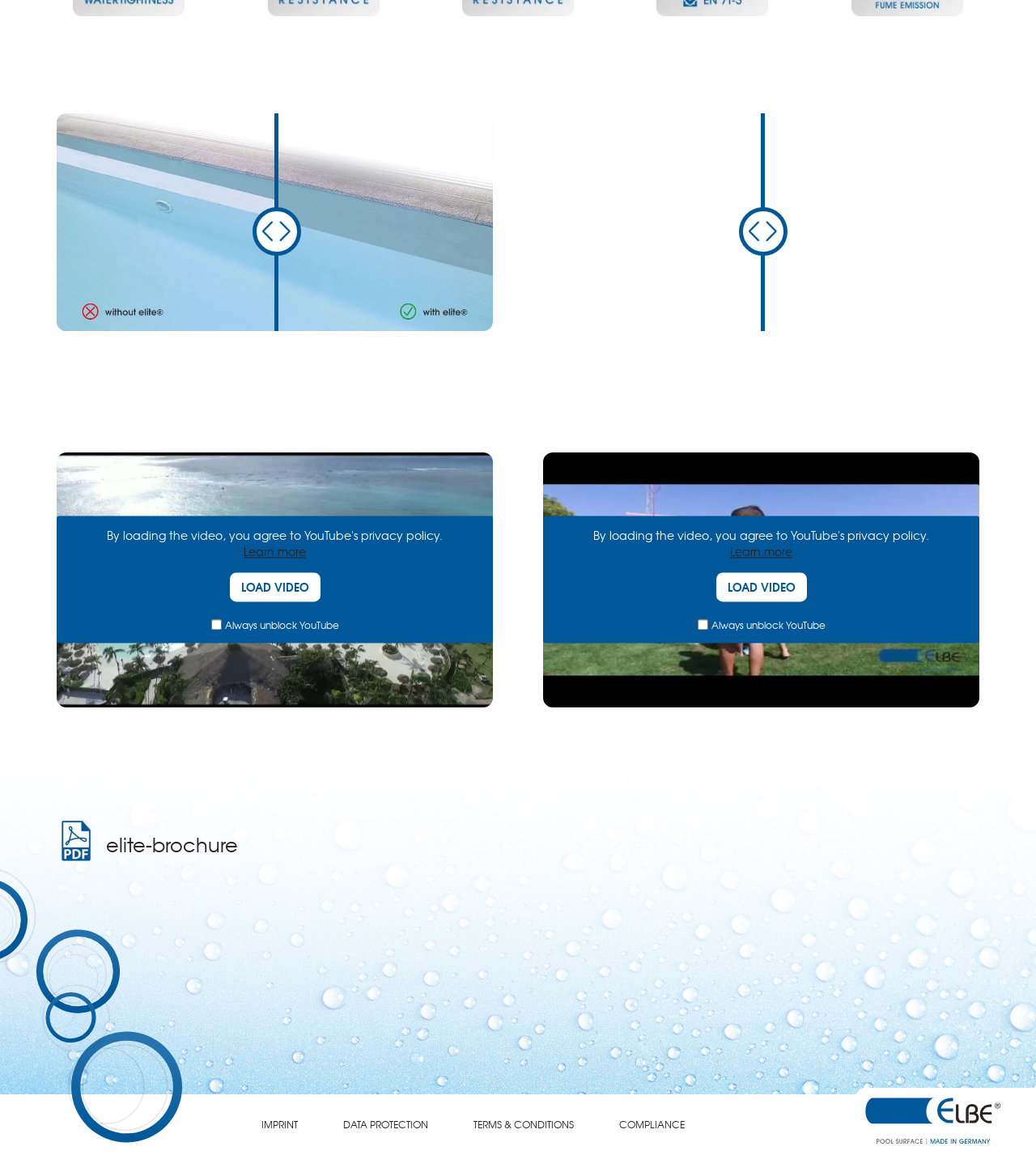What is the link at the bottom left?
Deliver a detailed and extensive answer to the question.

The link at the bottom left has the text 'elite-brochure' and is located at the bottom left of the page, with bounding box coordinates [0.055, 0.71, 0.945, 0.752]. This suggests that the link is related to an elite brochure.